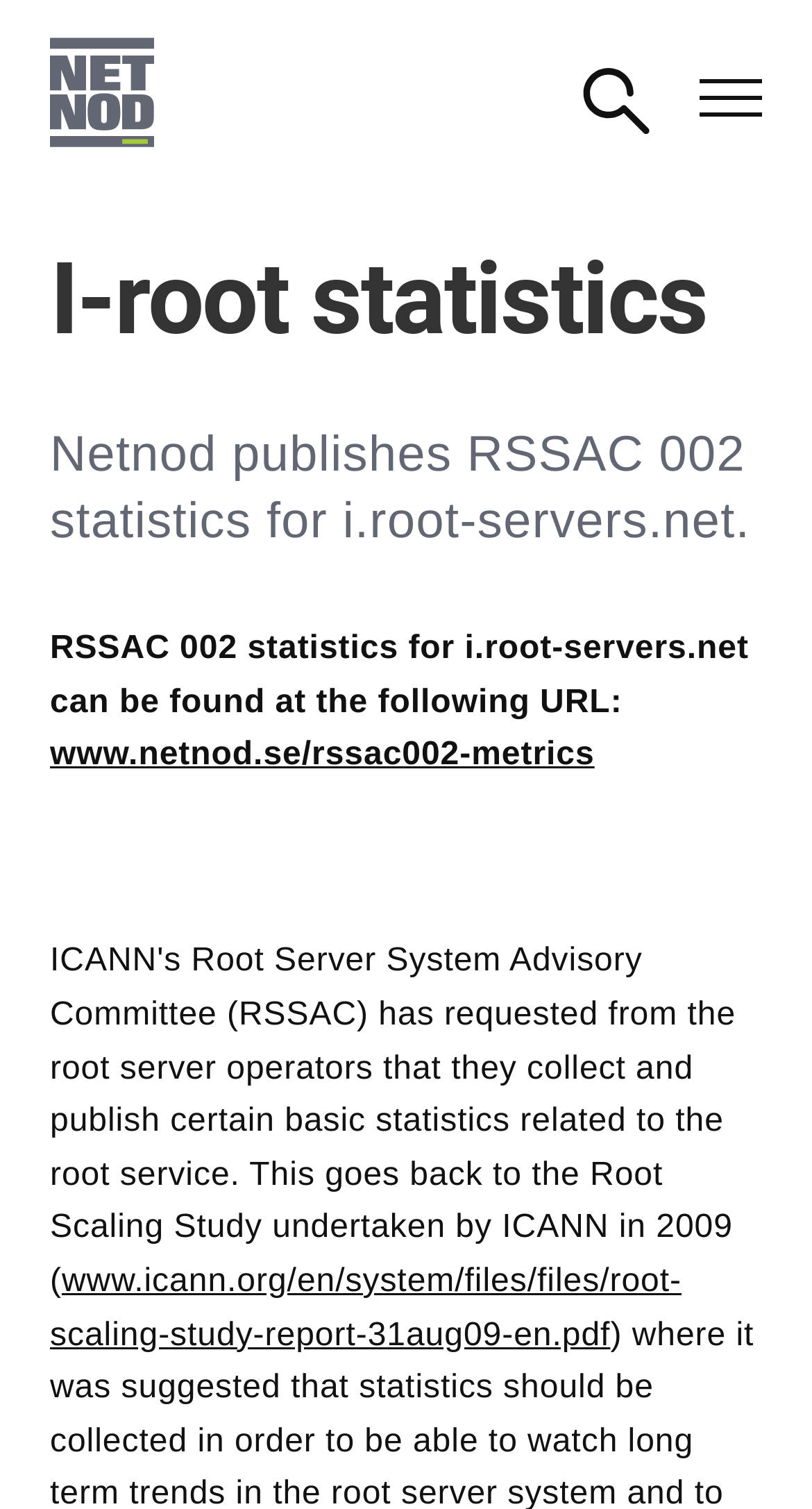What is the name of the organization publishing RSSAC 002 statistics?
Look at the screenshot and respond with one word or a short phrase.

Netnod